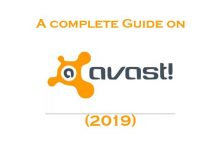Use a single word or phrase to answer the question: 
What is the color of the Avast logo?

Orange